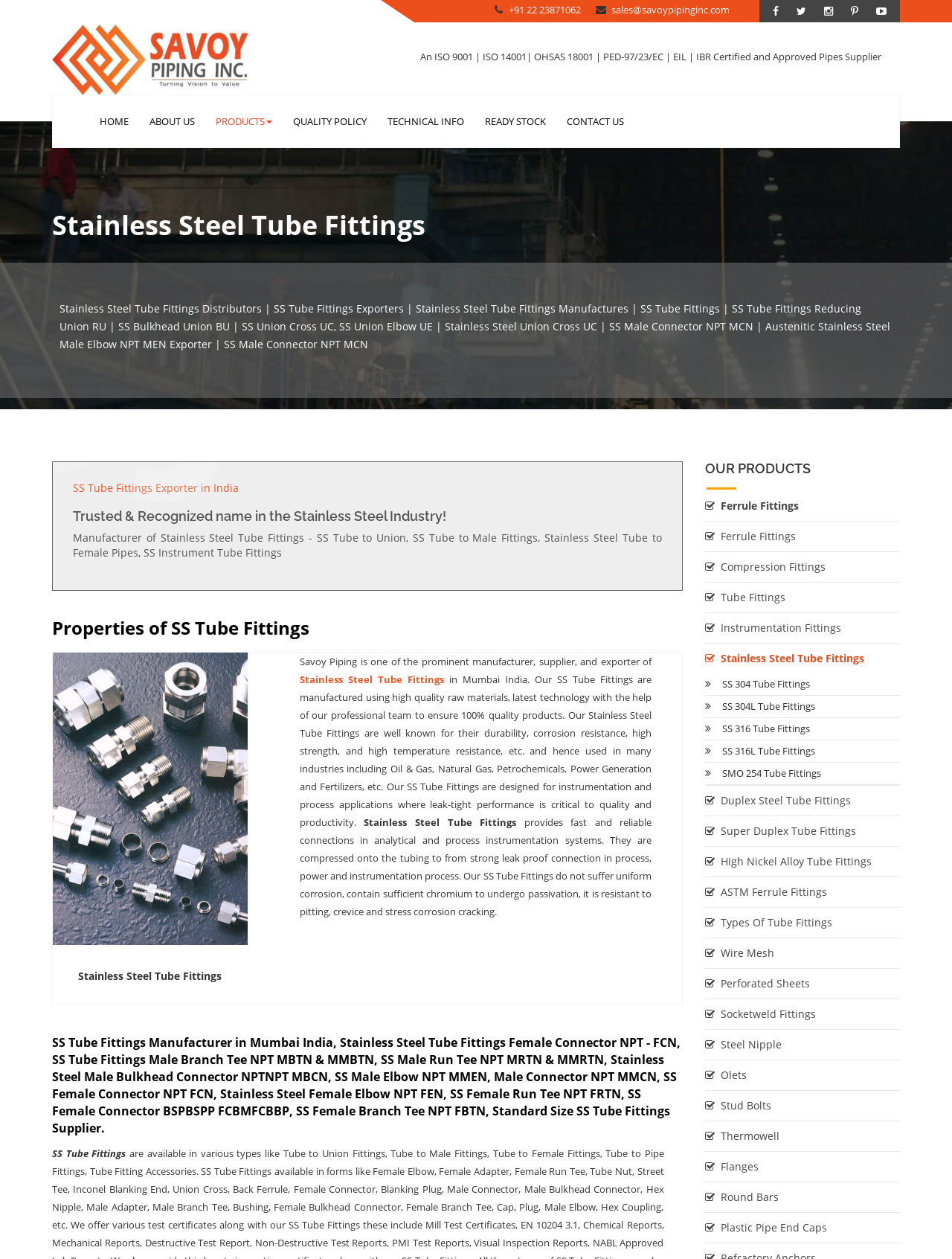Find the bounding box coordinates for the area that must be clicked to perform this action: "Explore 'Stainless Steel Tube Fittings'".

[0.315, 0.535, 0.472, 0.545]